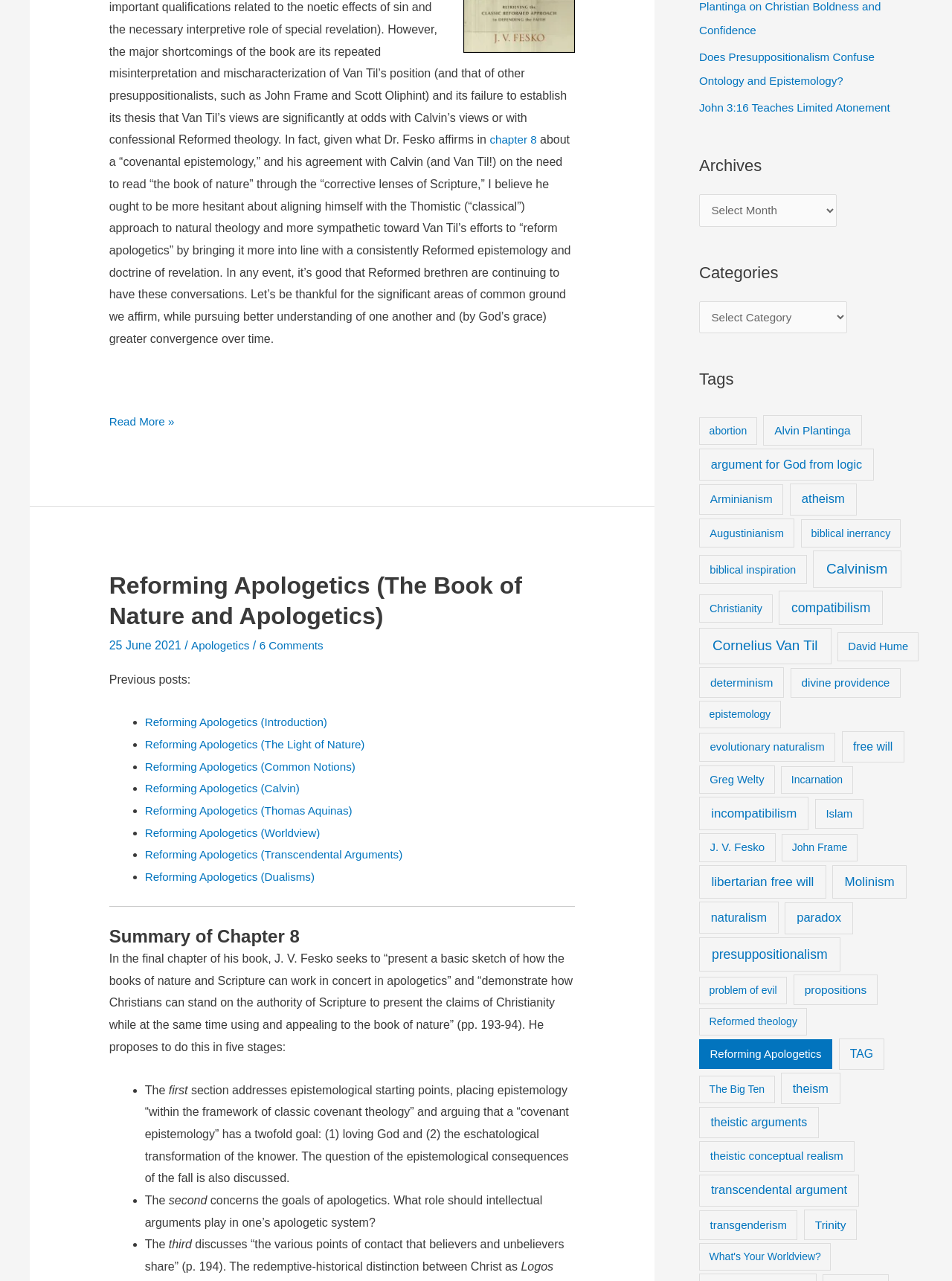Find the UI element described as: "Molinism" and predict its bounding box coordinates. Ensure the coordinates are four float numbers between 0 and 1, [left, top, right, bottom].

[0.874, 0.68, 0.952, 0.706]